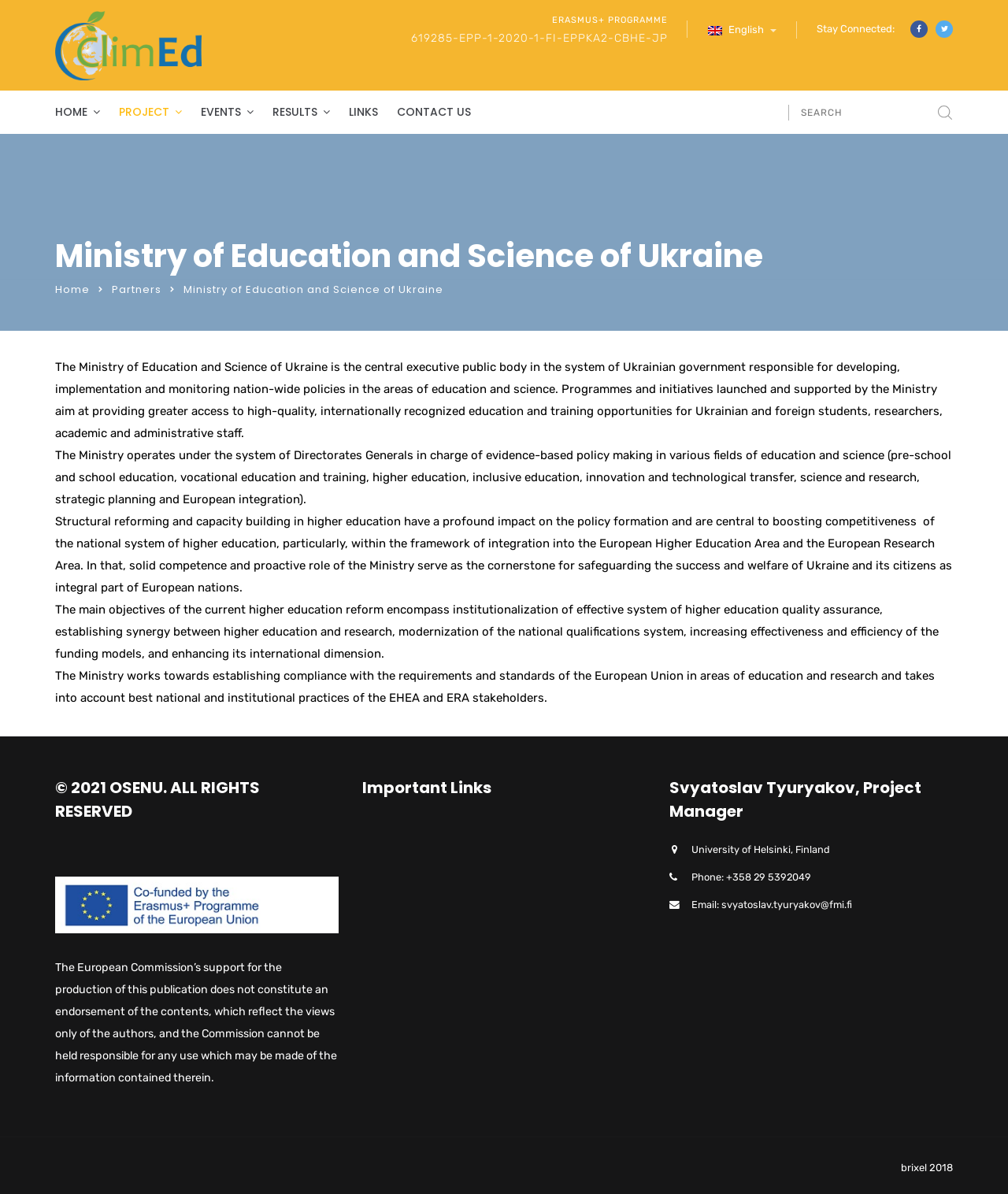Find the bounding box coordinates for the element that must be clicked to complete the instruction: "Go to the HOME page". The coordinates should be four float numbers between 0 and 1, indicated as [left, top, right, bottom].

[0.055, 0.076, 0.099, 0.112]